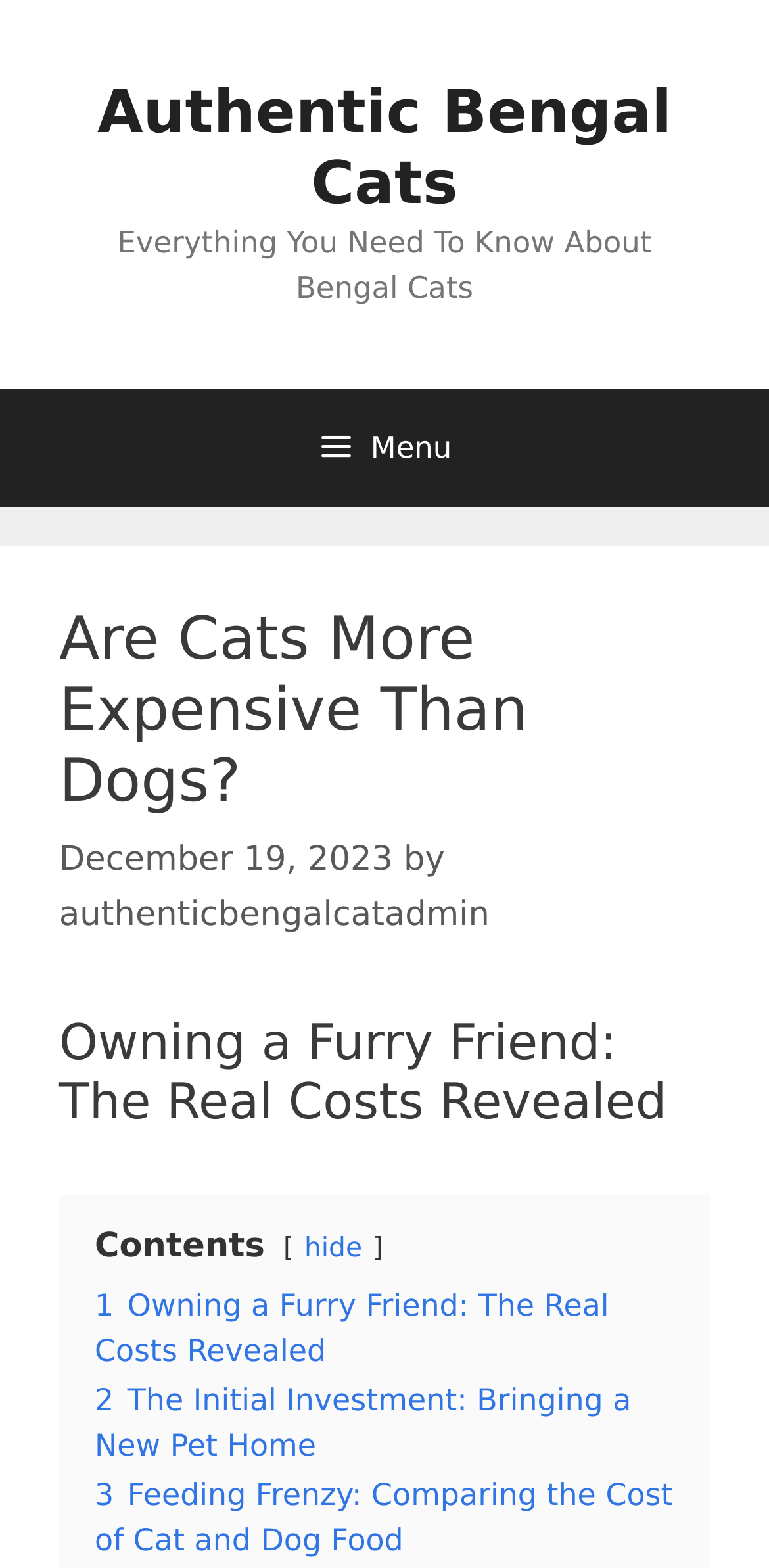What is the name of the website? Based on the image, give a response in one word or a short phrase.

Authentic Bengal Cats